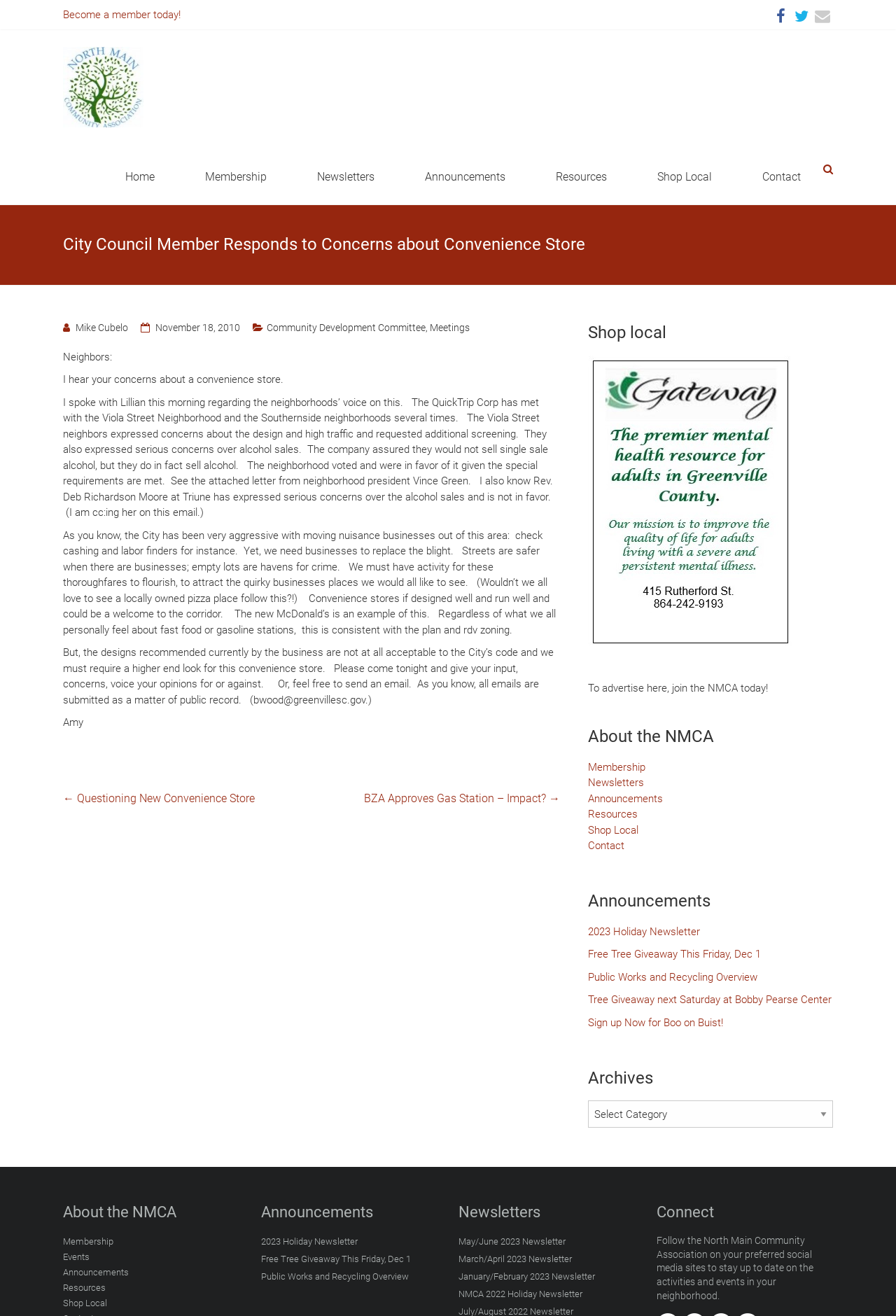What is the name of the community association?
Please craft a detailed and exhaustive response to the question.

I found the answer by looking at the top-left corner of the webpage, where there is a link with the text 'North Main Community Association'. This link is likely to be the name of the community association.